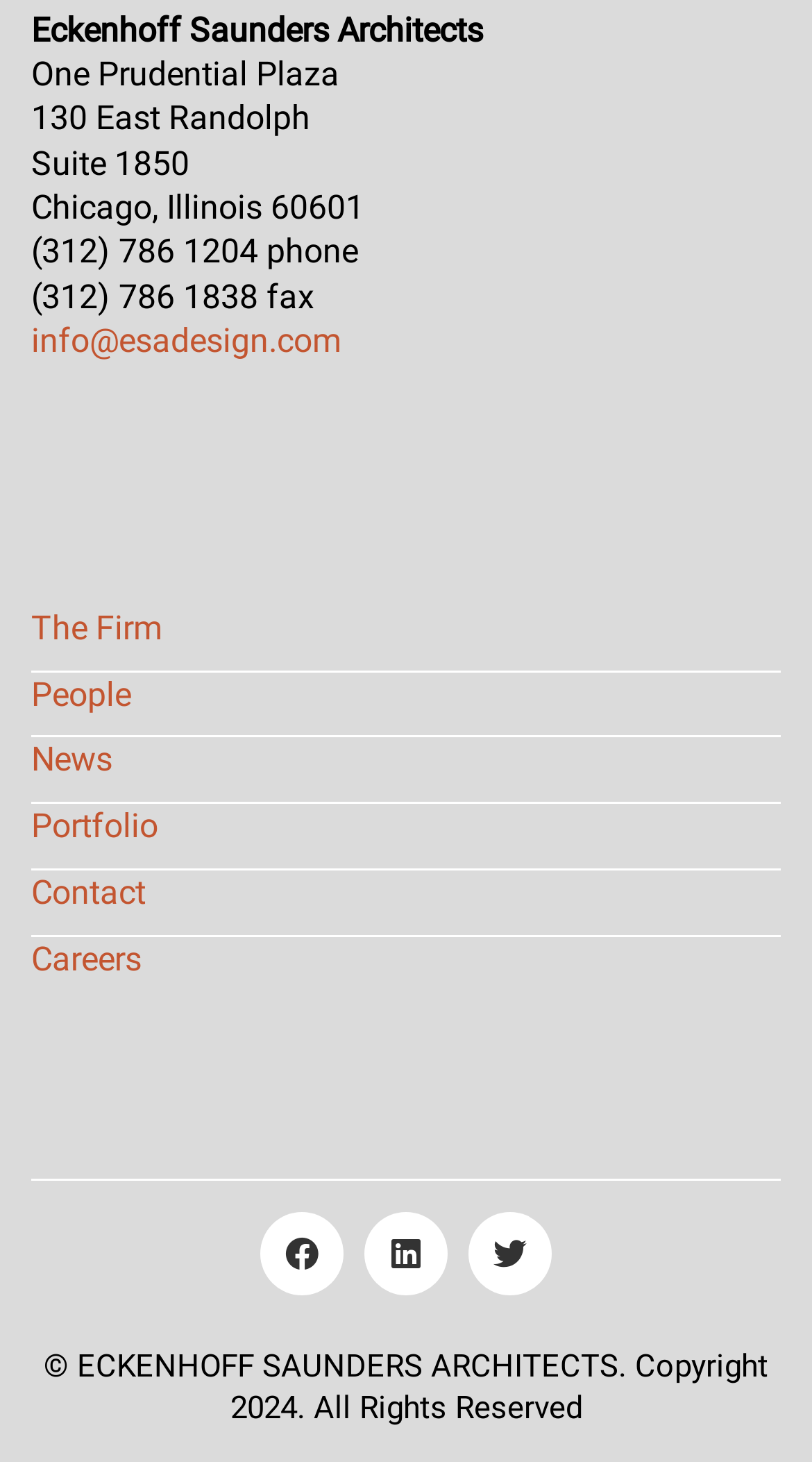What is the company name?
Using the image as a reference, give an elaborate response to the question.

The company name can be found at the top of the webpage, in the first StaticText element, which reads 'Eckenhoff Saunders Architects'.